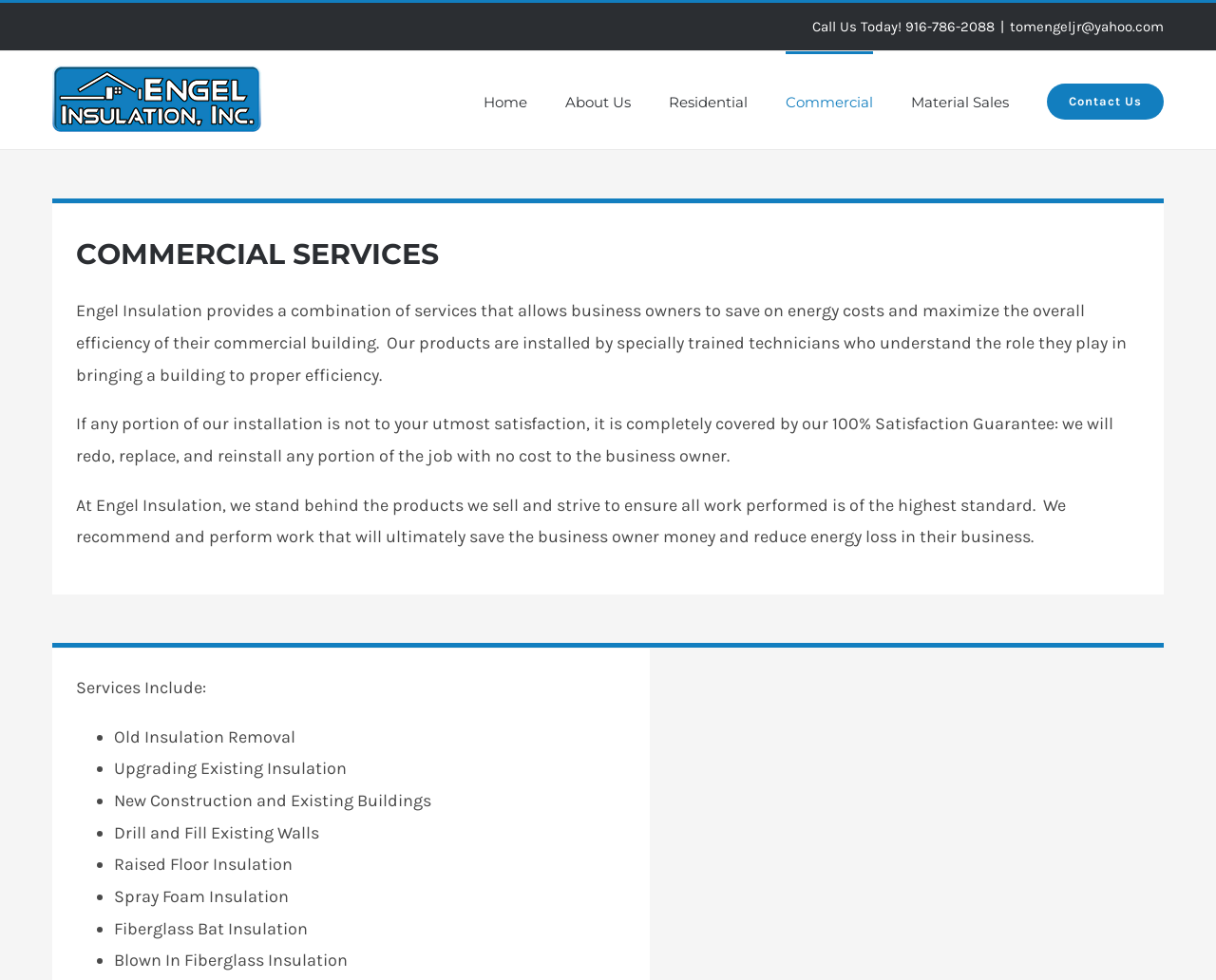Determine the coordinates of the bounding box for the clickable area needed to execute this instruction: "Switch to English".

None